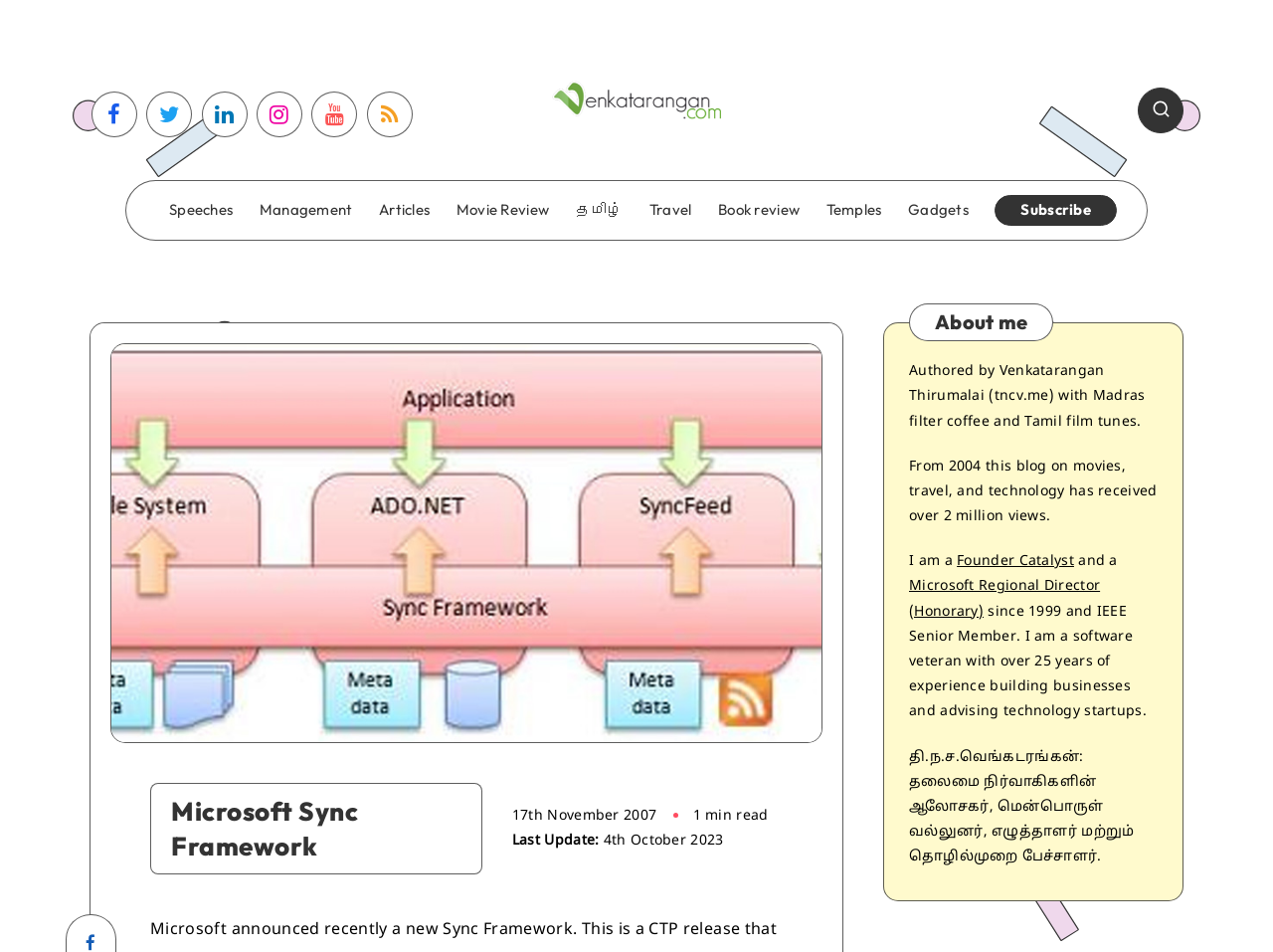Locate the bounding box coordinates of the area to click to fulfill this instruction: "Search". The bounding box should be presented as four float numbers between 0 and 1, in the order [left, top, right, bottom].

[0.894, 0.092, 0.93, 0.14]